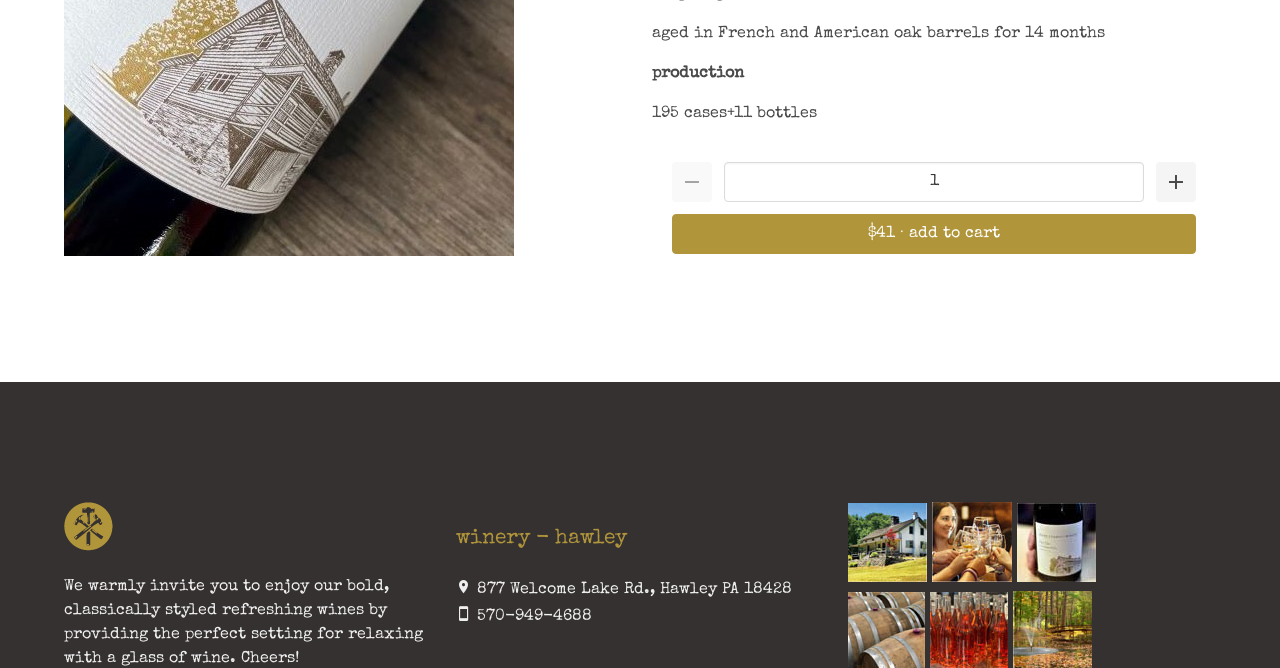Find the bounding box of the web element that fits this description: "570-949-4688".

[0.373, 0.911, 0.462, 0.935]